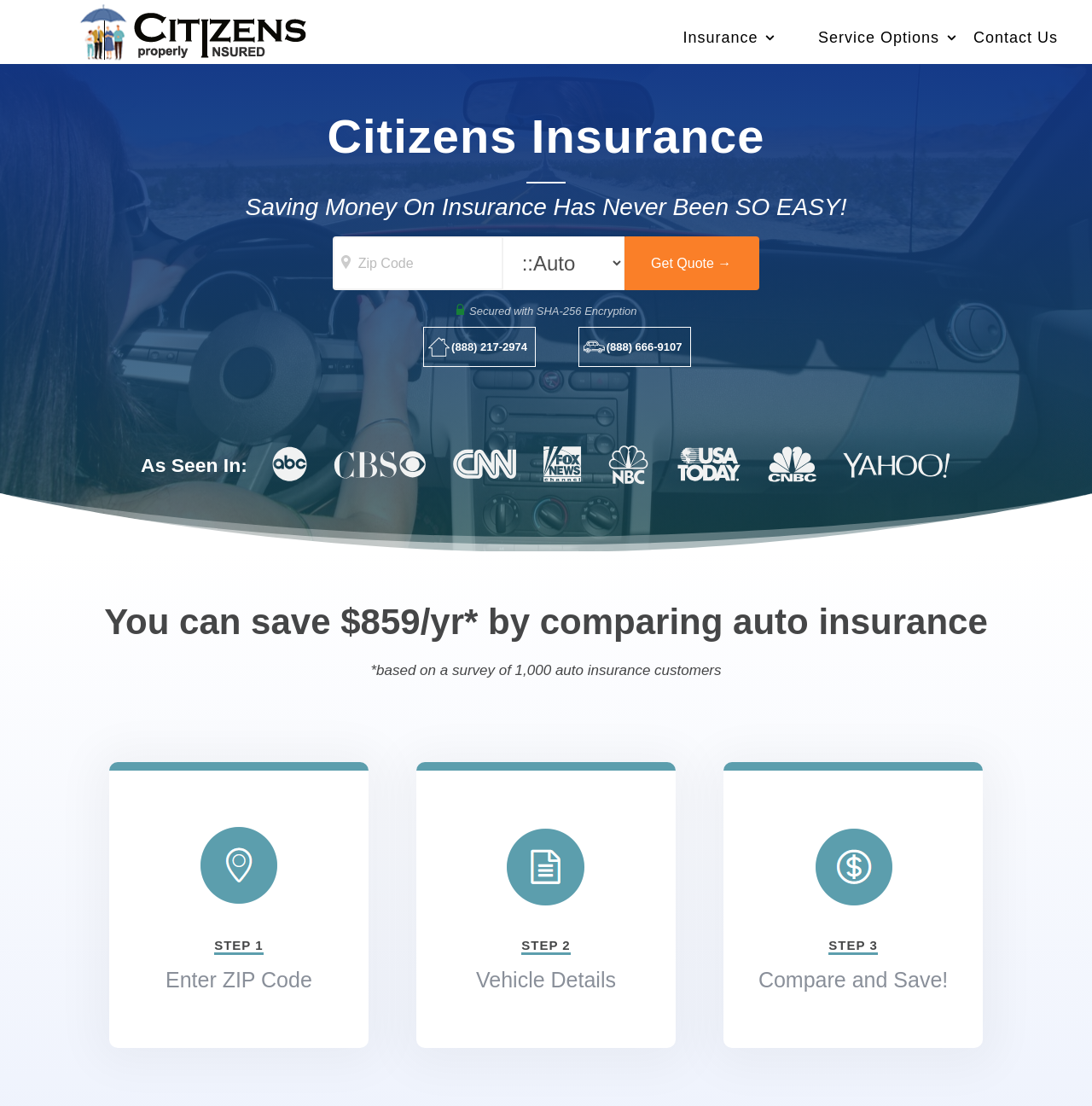What is the security feature mentioned on the webpage?
Give a single word or phrase as your answer by examining the image.

SHA-256 Encryption